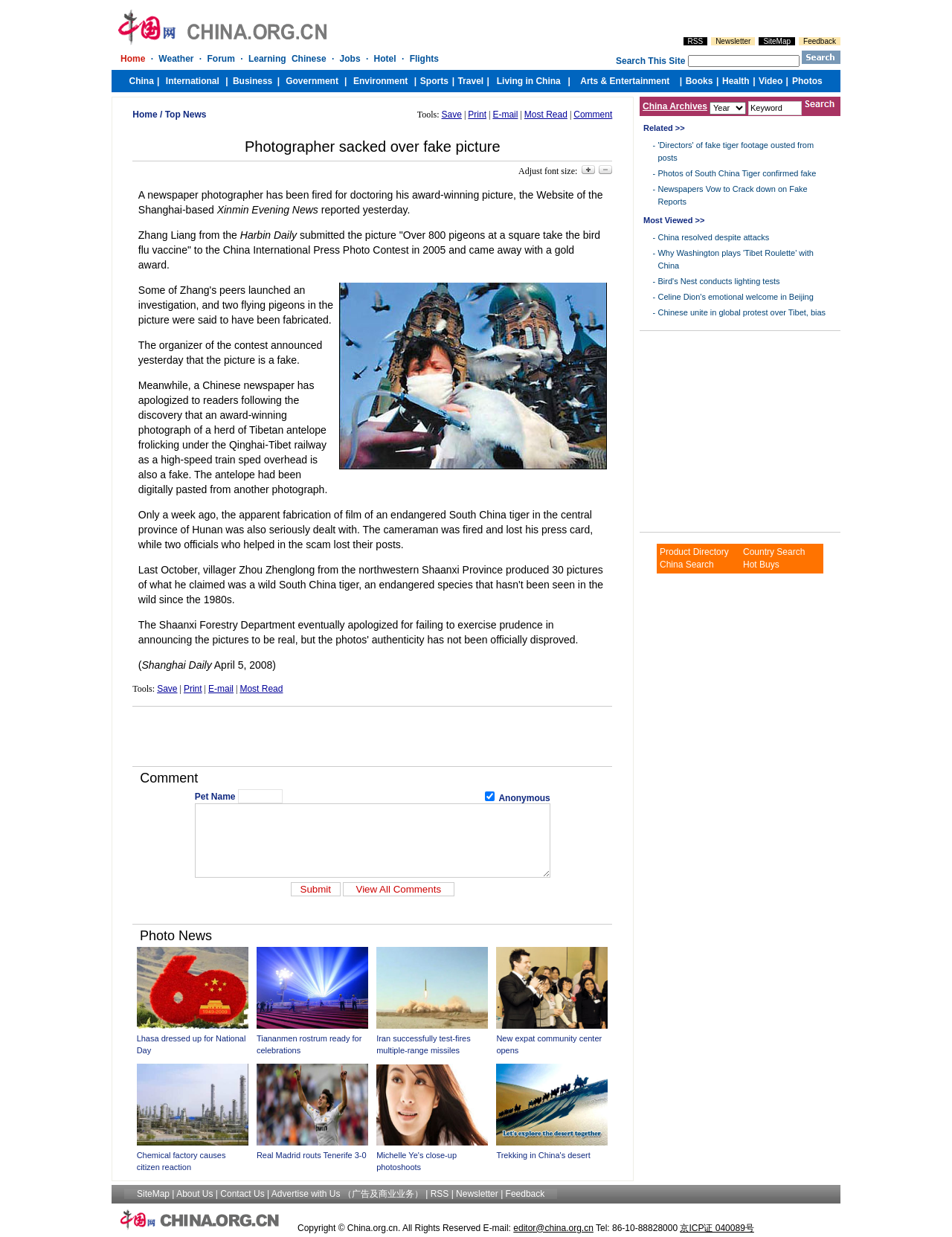What is the purpose of the 'ZoomIn' and 'ZoomOut' links?
Please use the visual content to give a single word or phrase answer.

To adjust font size